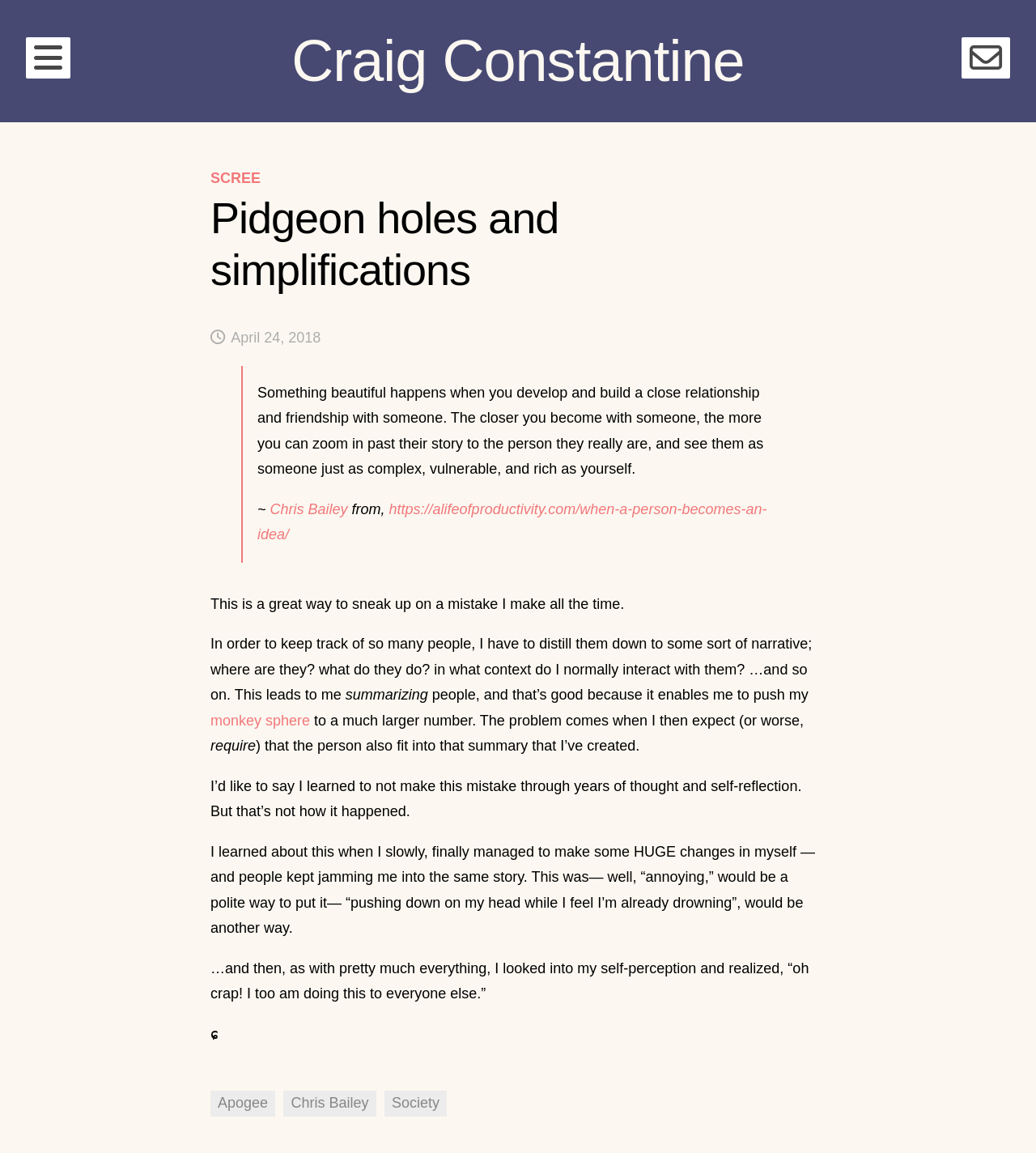Determine the bounding box for the UI element as described: "7 for Sunday". The coordinates should be represented as four float numbers between 0 and 1, formatted as [left, top, right, bottom].

[0.305, 0.184, 0.695, 0.218]